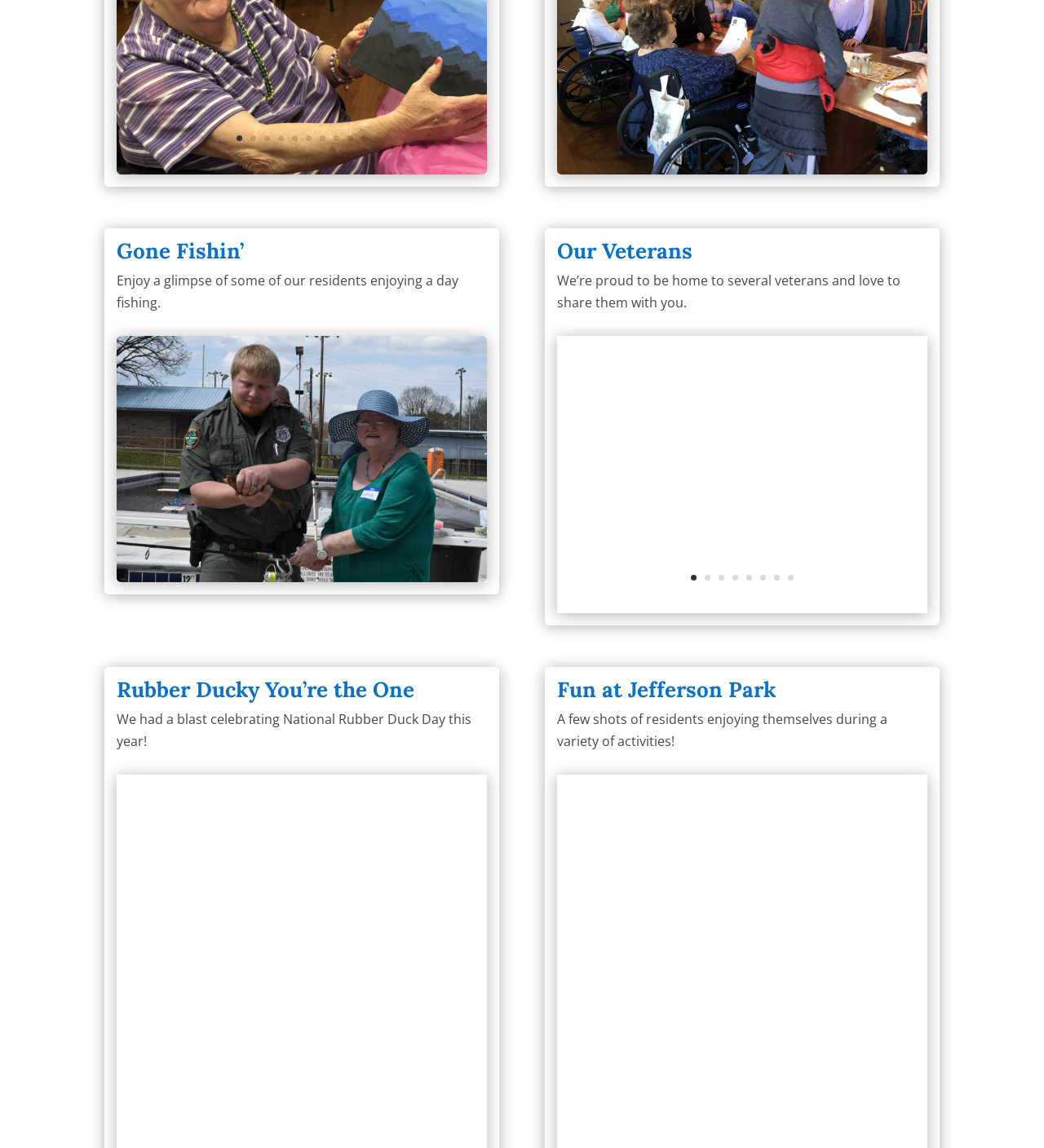Provide a short answer to the following question with just one word or phrase: How many images are there on the webpage?

2